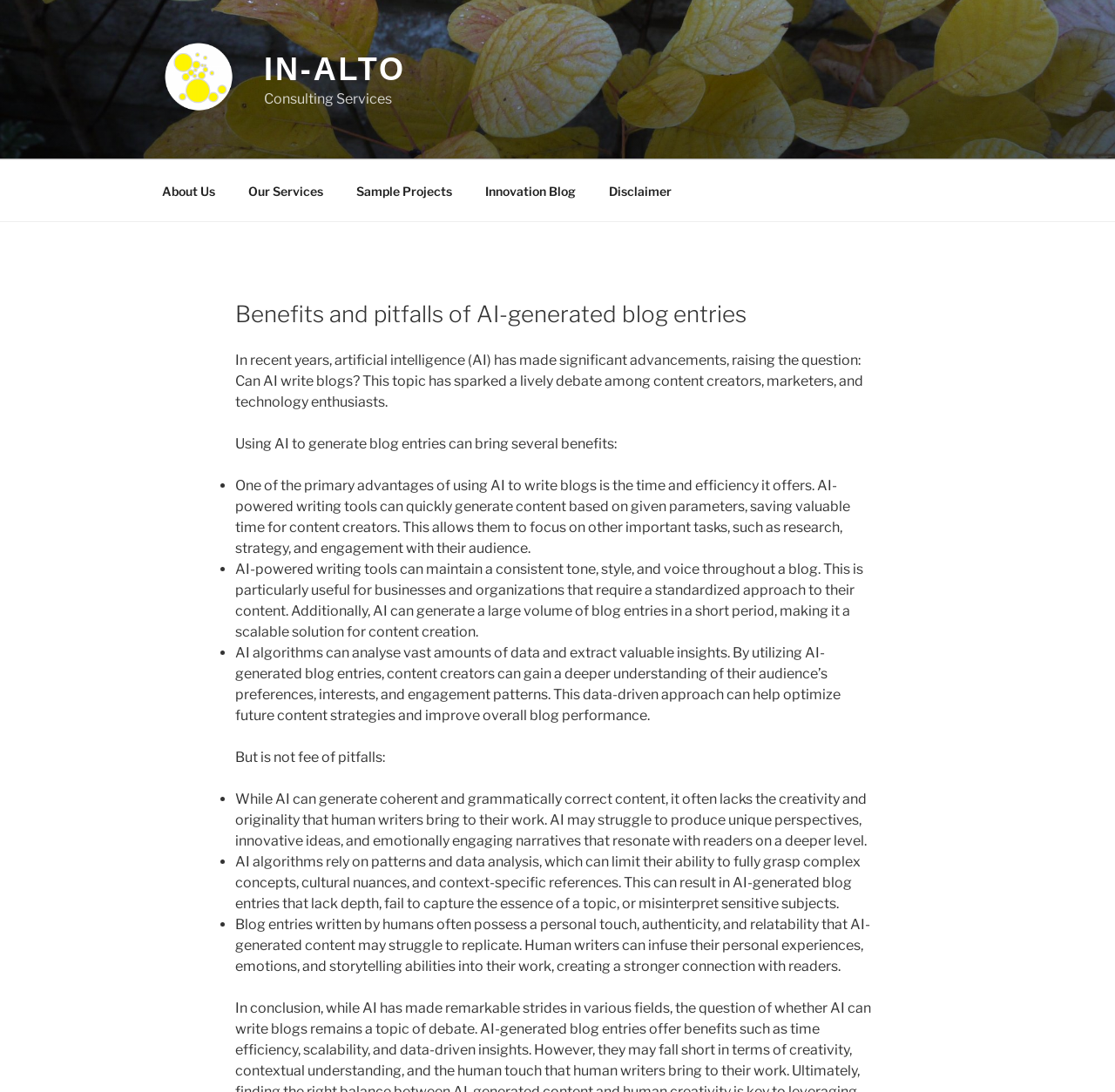Provide a thorough description of this webpage.

The webpage is about the benefits and pitfalls of AI-generated blog entries. At the top left, there is a logo of "In-Alto" with a link to the company's website. Next to it, there is a navigation menu with links to "About Us", "Our Services", "Sample Projects", "Innovation Blog", and "Disclaimer". 

Below the navigation menu, there is a heading that reads "Benefits and pitfalls of AI-generated blog entries". The main content of the webpage is divided into two sections: benefits and pitfalls of using AI to generate blog entries. 

The benefits section lists three advantages of using AI-powered writing tools. The first advantage is that AI can save time and increase efficiency for content creators. The second advantage is that AI can maintain a consistent tone, style, and voice throughout a blog. The third advantage is that AI can analyze vast amounts of data and extract valuable insights to optimize future content strategies.

The pitfalls section also lists three disadvantages of using AI-generated blog entries. The first disadvantage is that AI lacks creativity and originality. The second disadvantage is that AI algorithms may struggle to fully grasp complex concepts, cultural nuances, and context-specific references. The third disadvantage is that AI-generated content may lack a personal touch, authenticity, and relatability.

Throughout the webpage, there are no images other than the "In-Alto" logo. The content is presented in a clear and organized manner, with headings, paragraphs, and bullet points making it easy to read and understand.